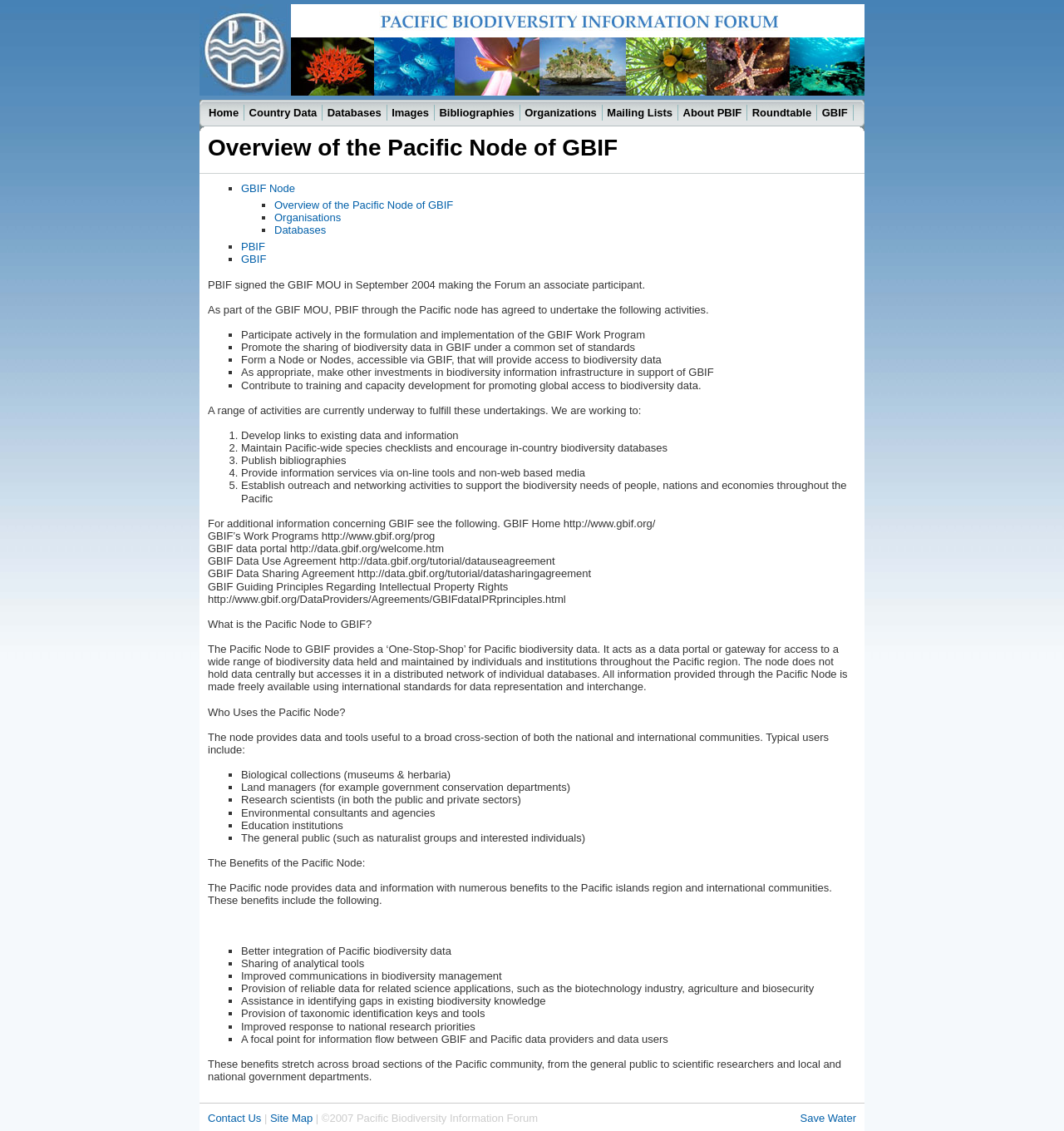Could you highlight the region that needs to be clicked to execute the instruction: "Search for hotels near"?

None